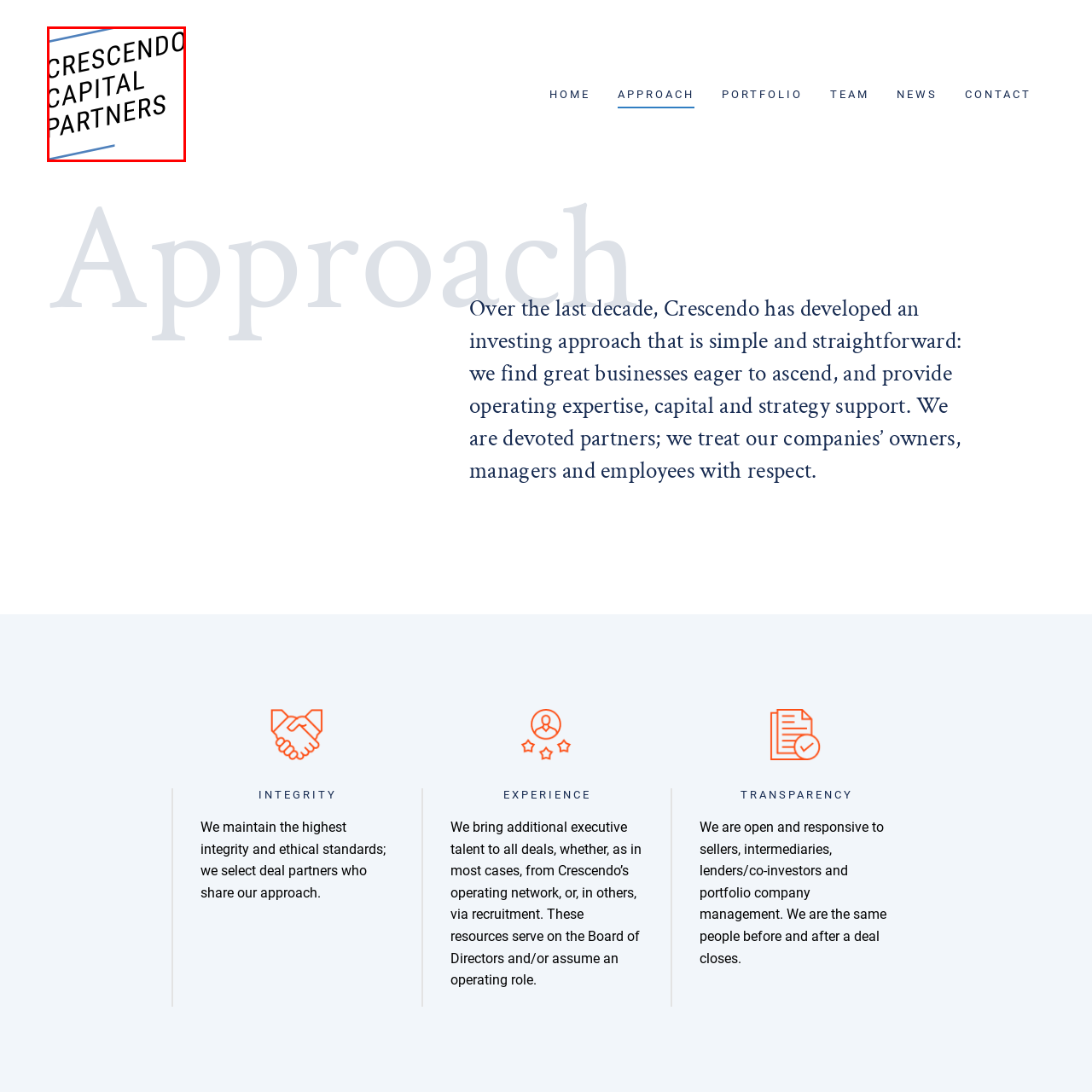Articulate a detailed description of the image enclosed by the red outline.

The image prominently features the name "Crescendo Capital Partners" displayed in a bold, stylized font. The design emphasizes a modern and professional aesthetic, suggesting a focus on investment and business strategies. The angular arrangement of the text adds a dynamic feel, reflecting the company’s innovative approach. This image serves as a visual representation of Crescendo Capital Partners, aligning with their commitment to supporting businesses seeking growth through effective operational expertise, capital investment, and strategic guidance.